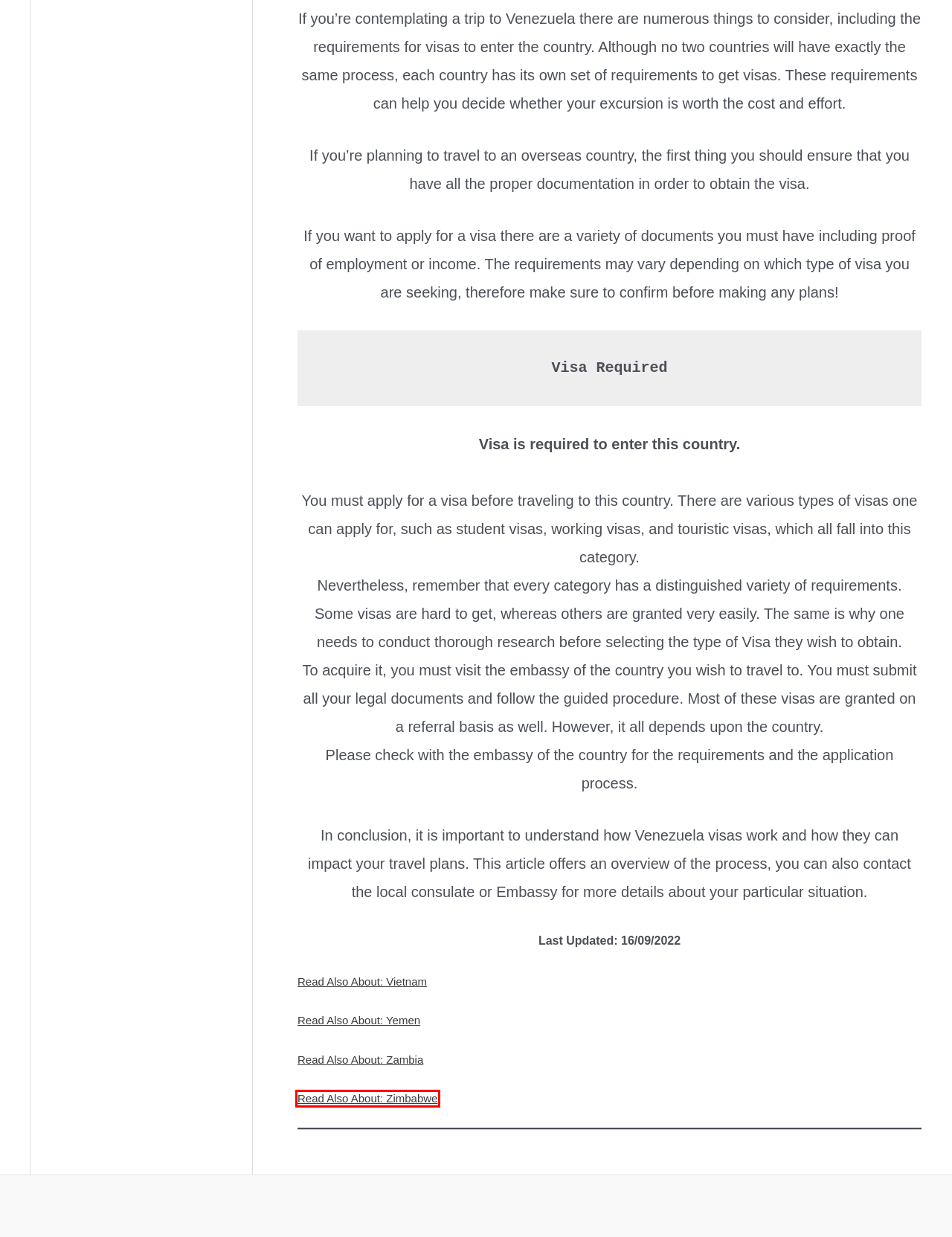Review the screenshot of a webpage that includes a red bounding box. Choose the most suitable webpage description that matches the new webpage after clicking the element within the red bounding box. Here are the candidates:
A. Digital Nomad - Entry Status
B. Do Dominican Citizens Require a Visa to Visit Yemen? – Entry Status
C. Do Dominican Citizens Require a Visa to Visit Zimbabwe? – Entry Status
D. Contact Us - Entry Status
E. Do Dominican Citizens Require a Visa to Visit Zambia? – Entry Status
F. Canada Work Permit - Entry Status
G. USA Work Permit - Entry Status
H. Do Dominican Citizens Require a Visa to Visit Vietnam? – Entry Status

C